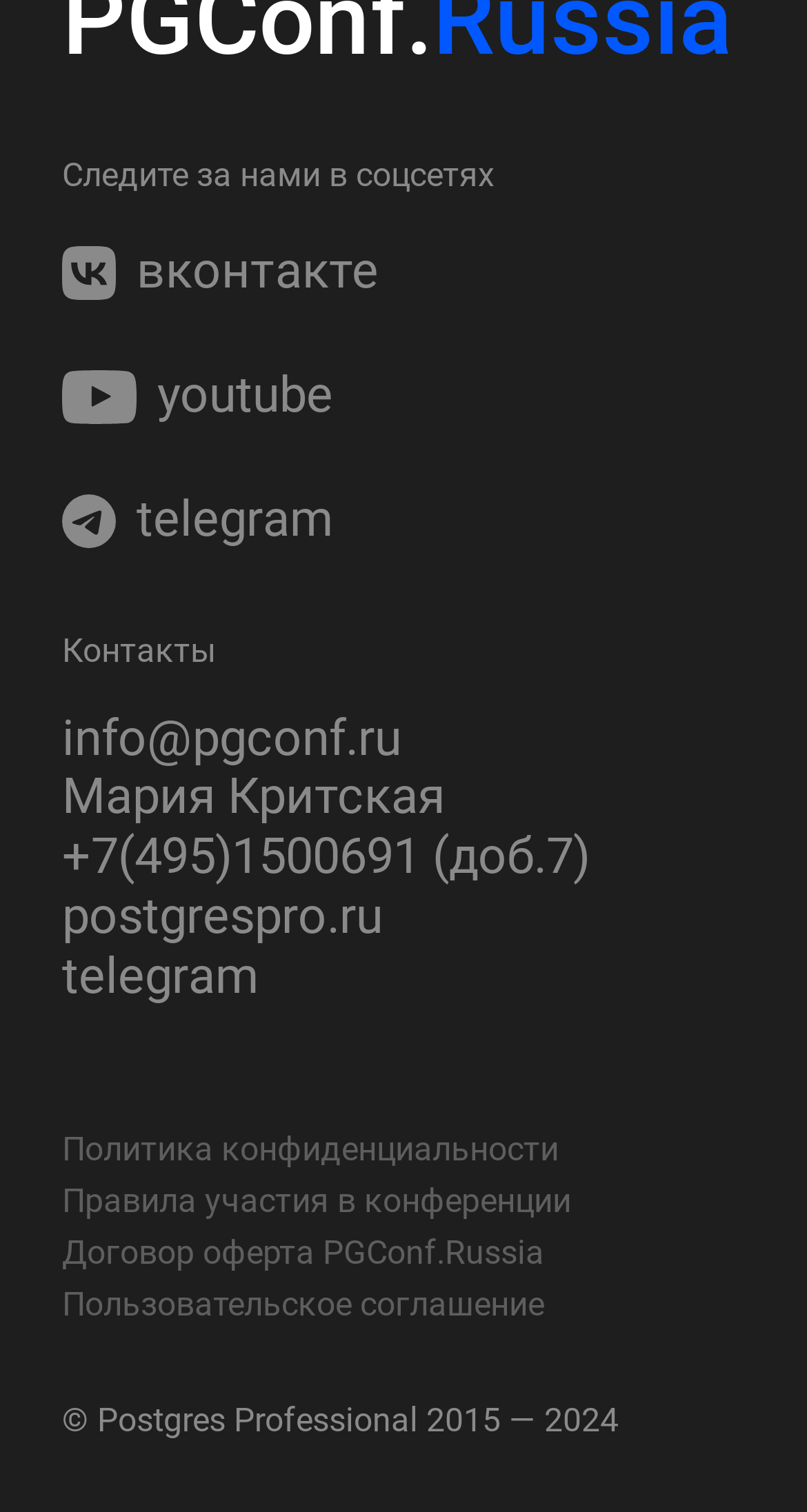Show the bounding box coordinates for the element that needs to be clicked to execute the following instruction: "Click the 'Opera for Android' link". Provide the coordinates in the form of four float numbers between 0 and 1, i.e., [left, top, right, bottom].

None